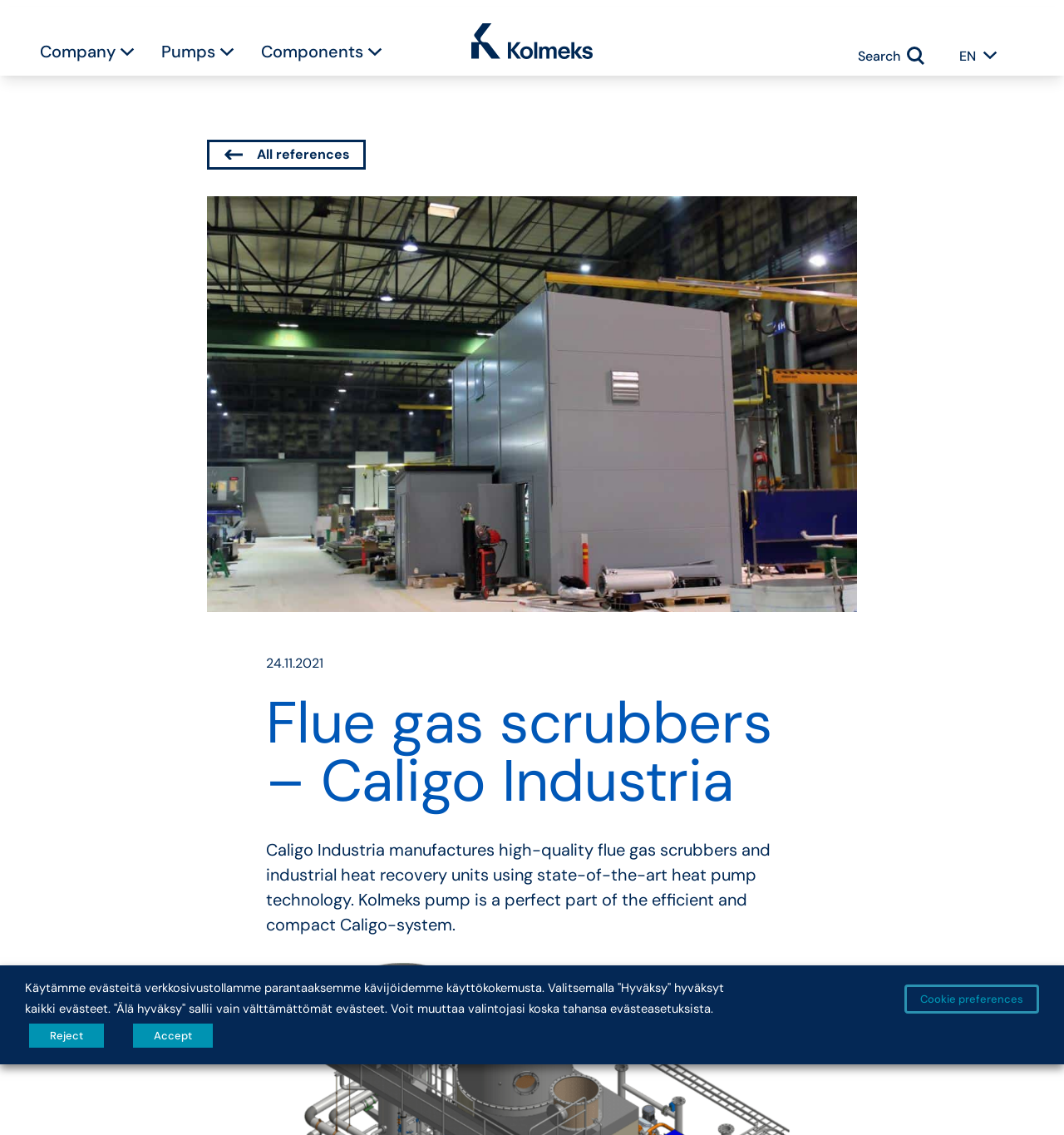Identify the coordinates of the bounding box for the element that must be clicked to accomplish the instruction: "Click the company link".

[0.038, 0.035, 0.109, 0.056]